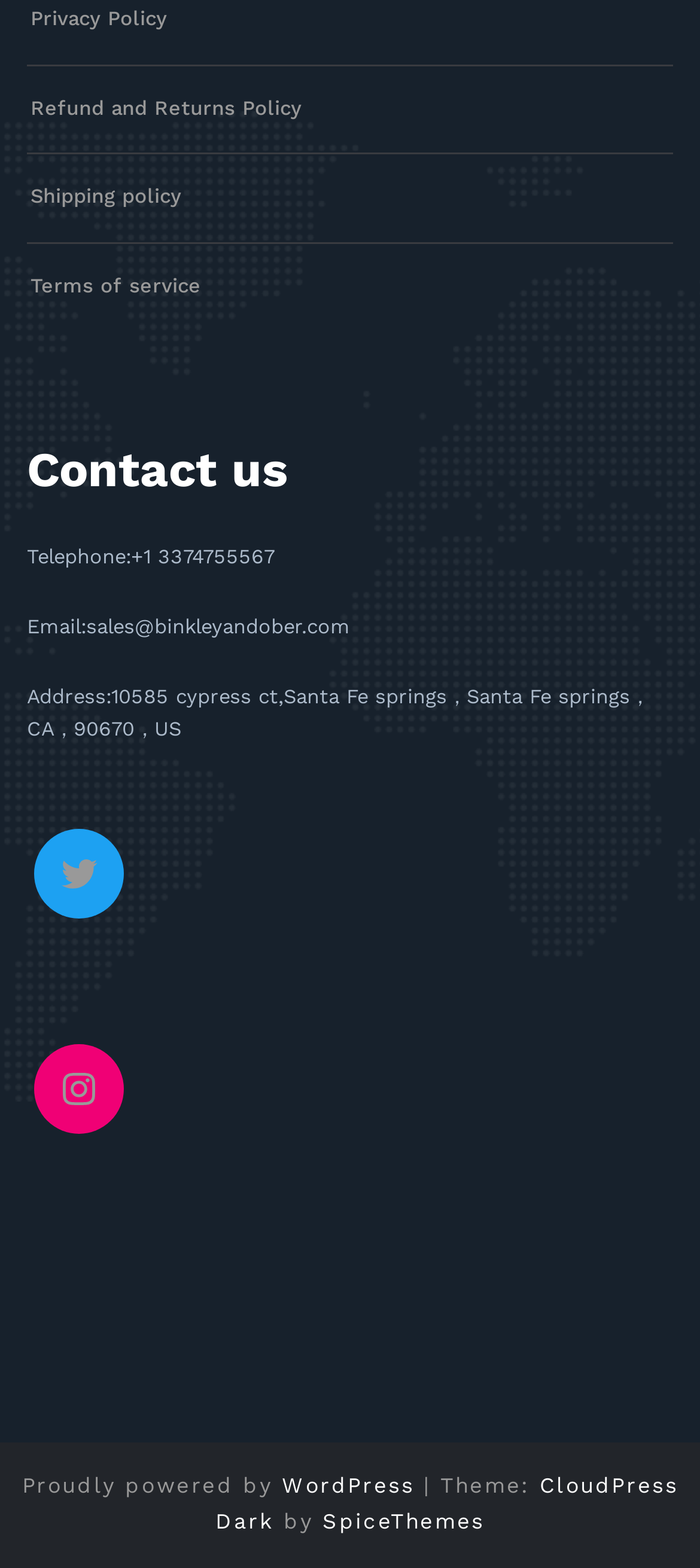What is the phone number for contact?
Provide a detailed and extensive answer to the question.

I found the phone number by looking at the 'Contact us' section, where it is listed as 'Telephone:+1 3374755567'.